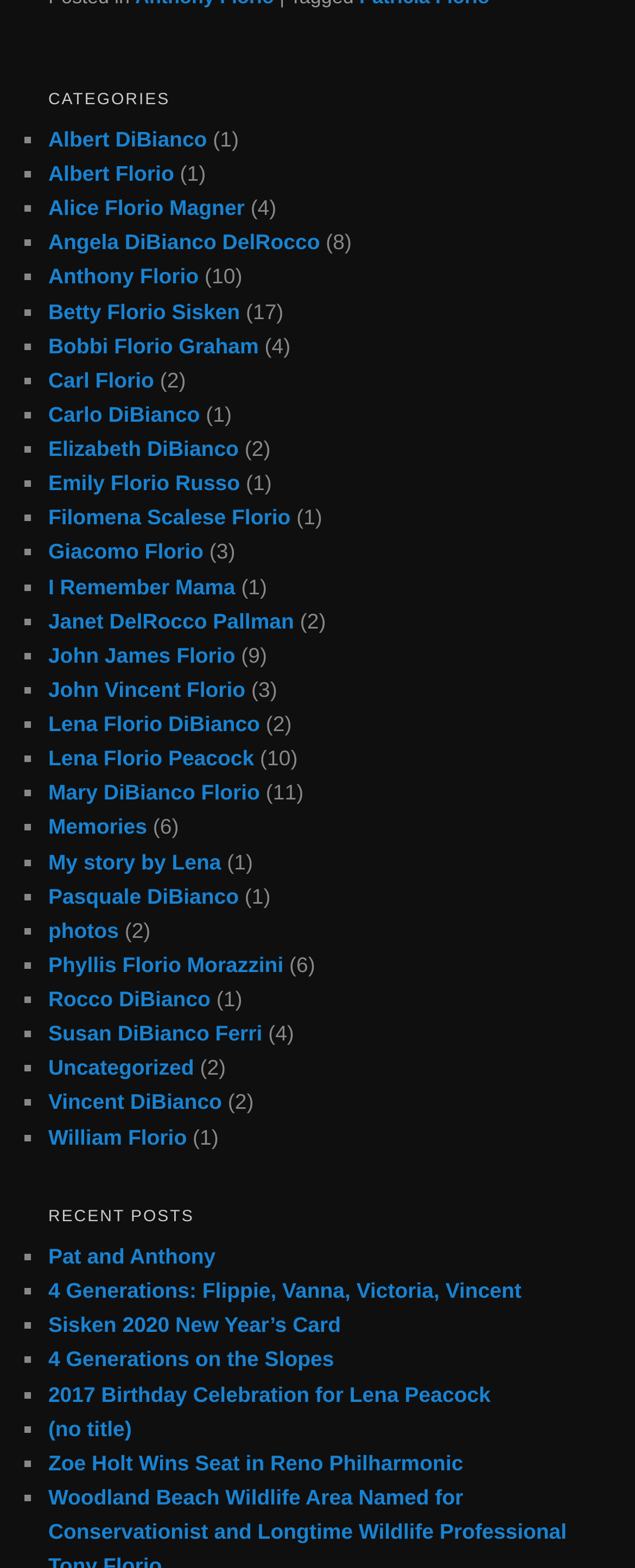What is the purpose of the numbers in parentheses?
Provide a well-explained and detailed answer to the question.

The numbers in parentheses, such as '(1)', '(4)', etc., appear to be counting the number of mentions or references to each person or topic listed under the 'CATEGORIES' heading.